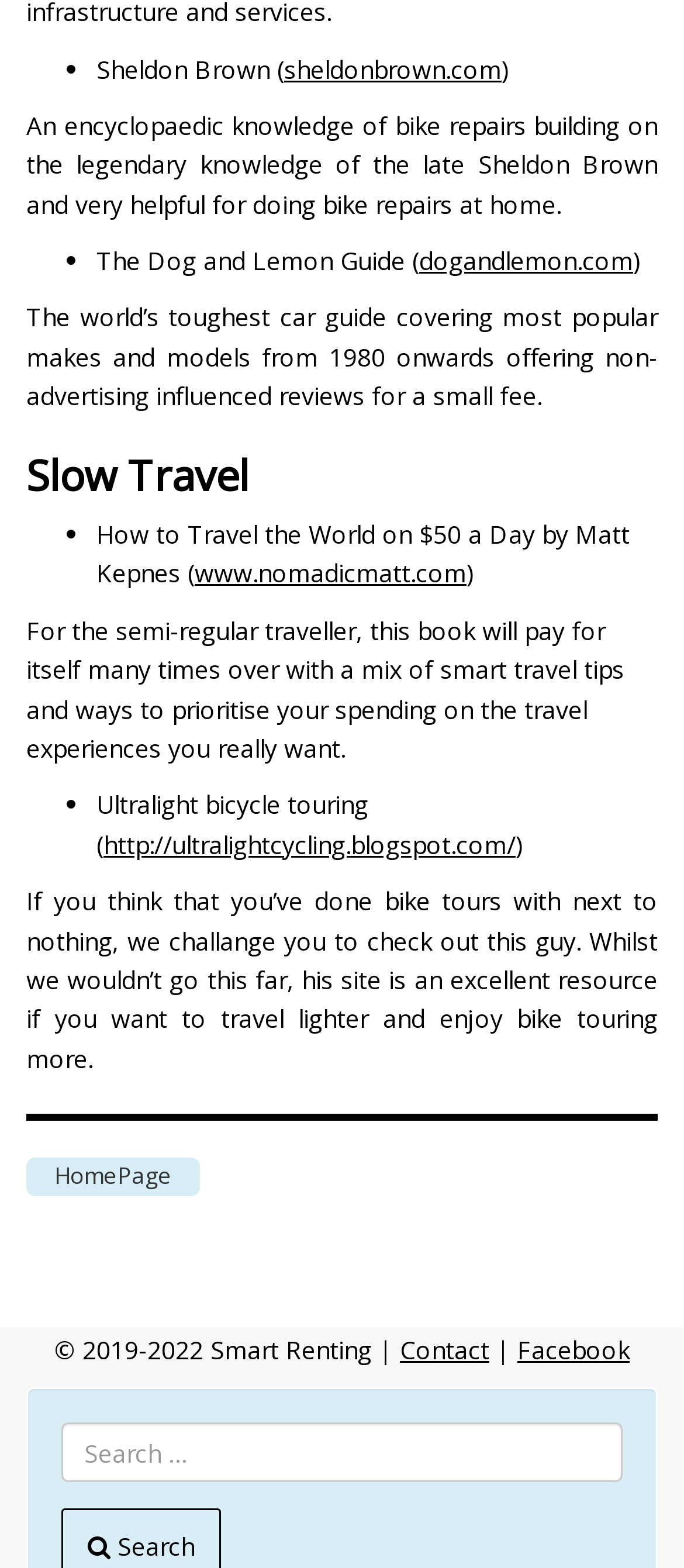Specify the bounding box coordinates of the area that needs to be clicked to achieve the following instruction: "search for something".

[0.09, 0.908, 0.91, 0.946]